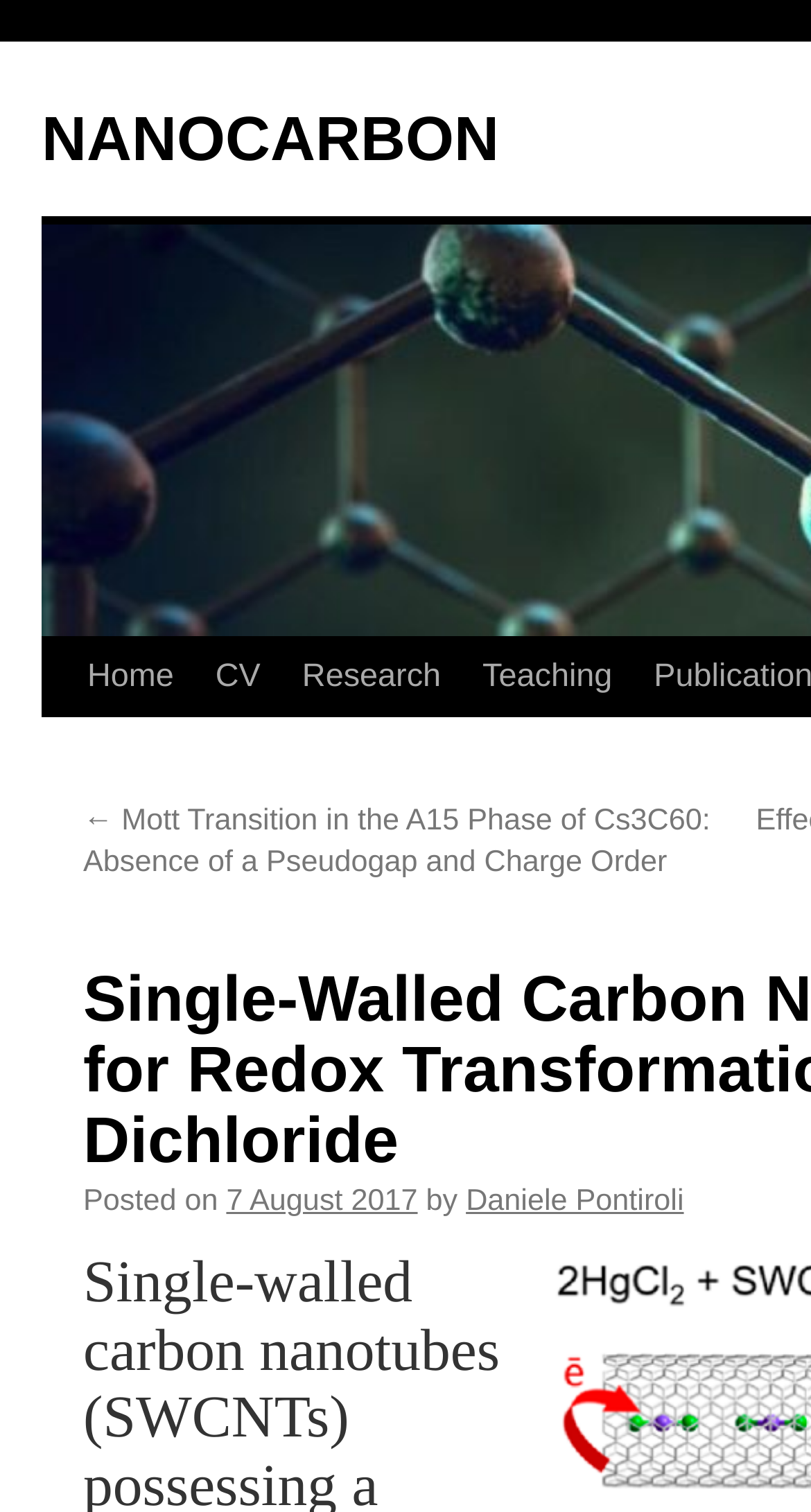Respond to the following question using a concise word or phrase: 
Who is the author of the first research article?

Daniele Pontiroli